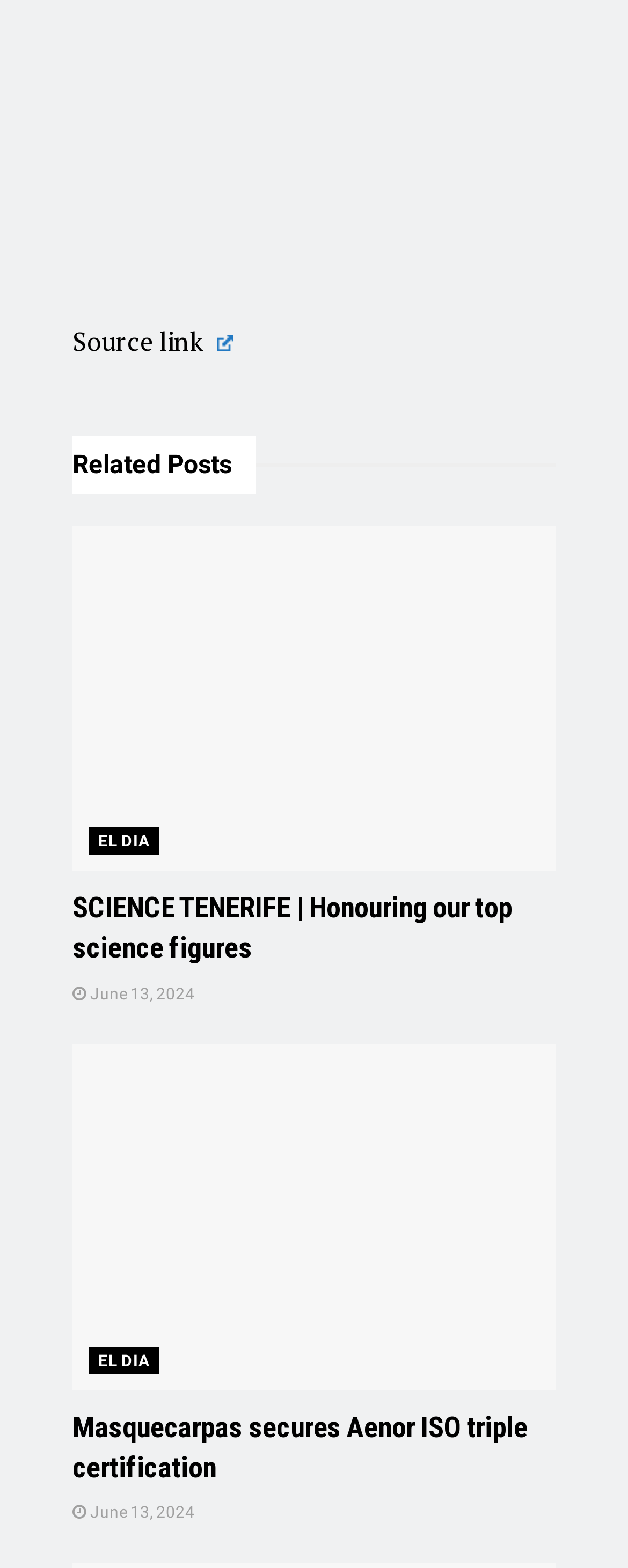Please indicate the bounding box coordinates for the clickable area to complete the following task: "Watch NLM's videos on Youtube". The coordinates should be specified as four float numbers between 0 and 1, i.e., [left, top, right, bottom].

None